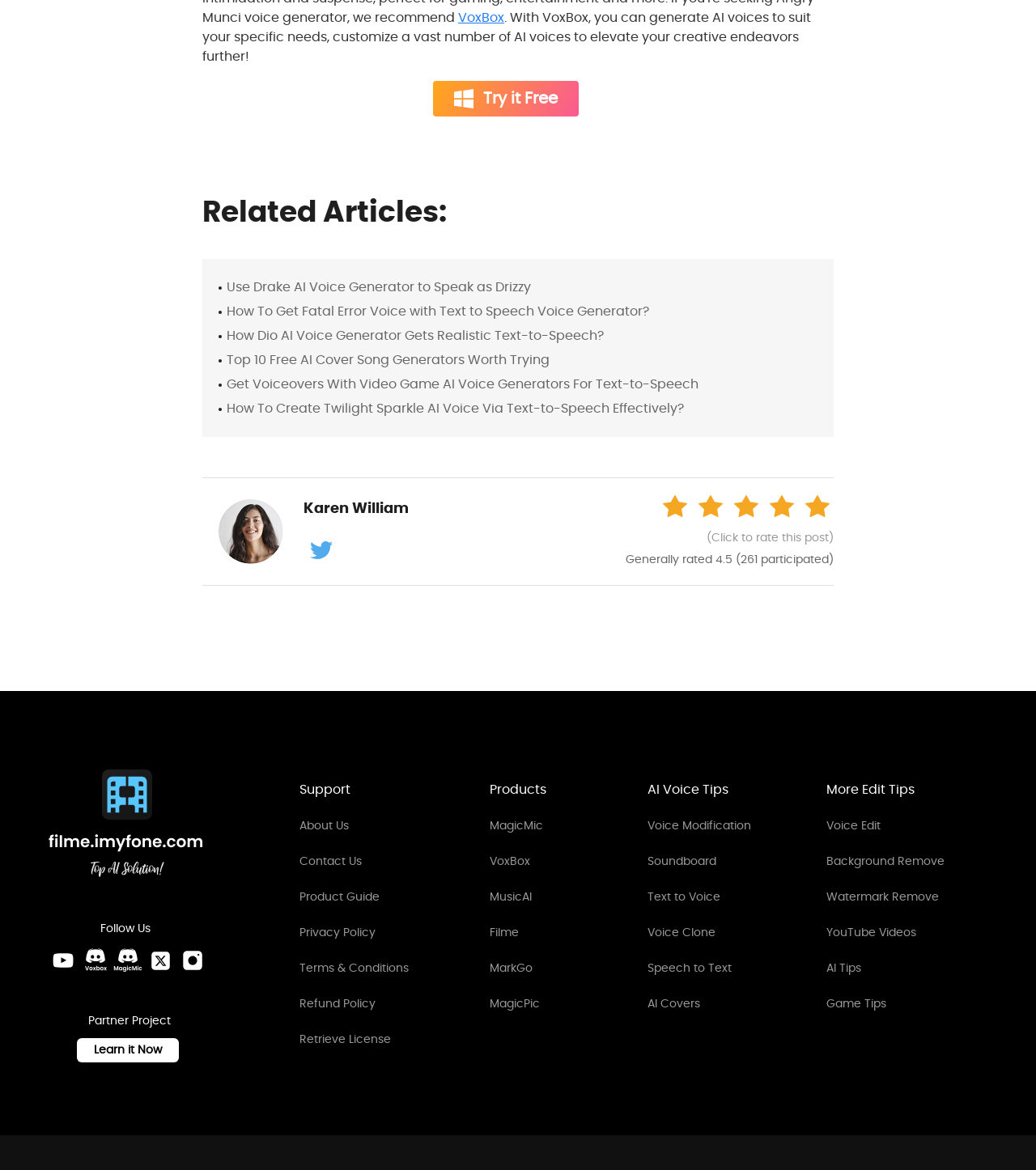Bounding box coordinates should be provided in the format (top-left x, top-left y, bottom-right x, bottom-right y) with all values between 0 and 1. Identify the bounding box for this UI element: alt="twitter"

[0.293, 0.461, 0.327, 0.477]